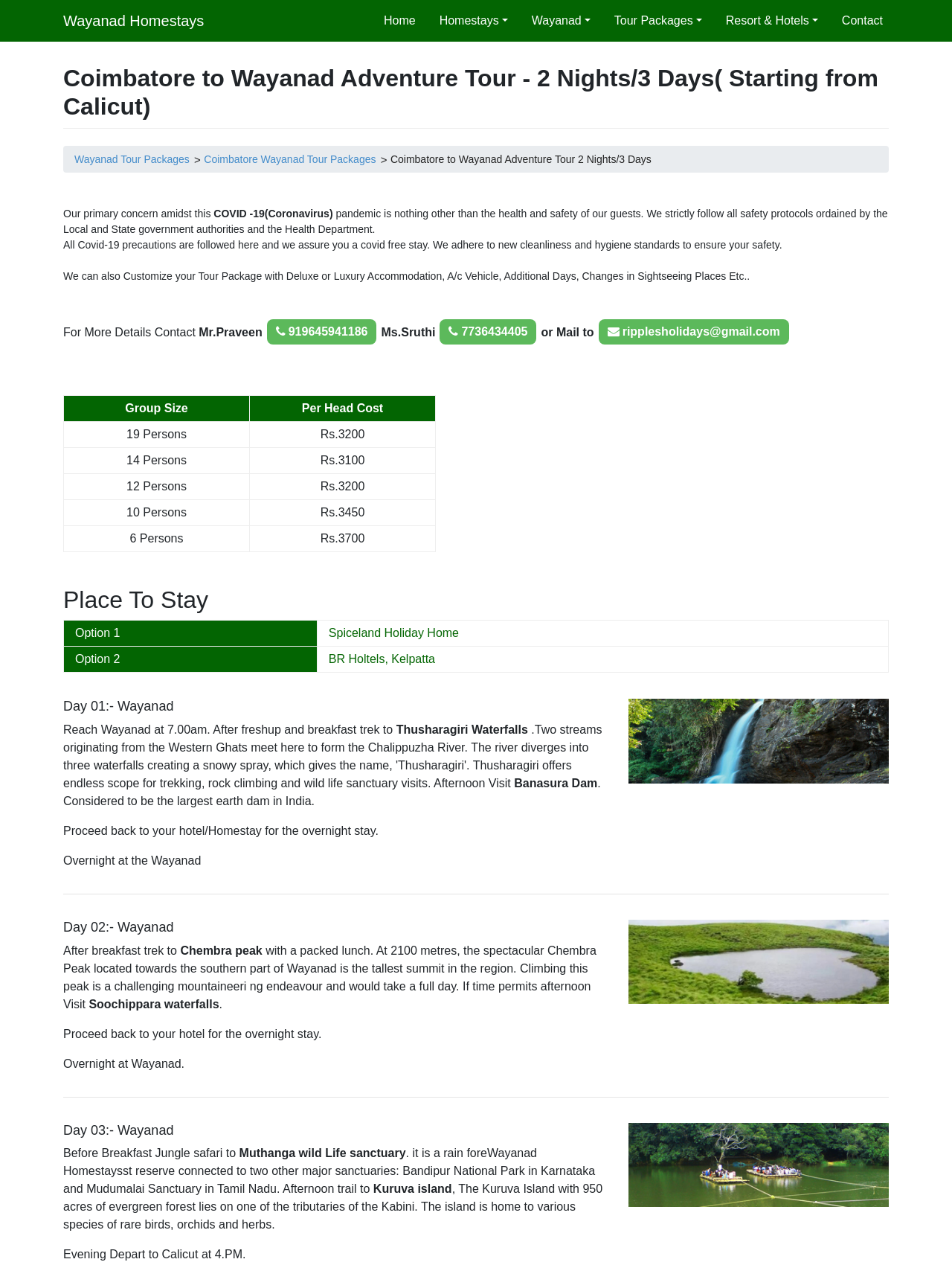Please find the main title text of this webpage.

Coimbatore to Wayanad Adventure Tour - 2 Nights/3 Days( Starting from Calicut)